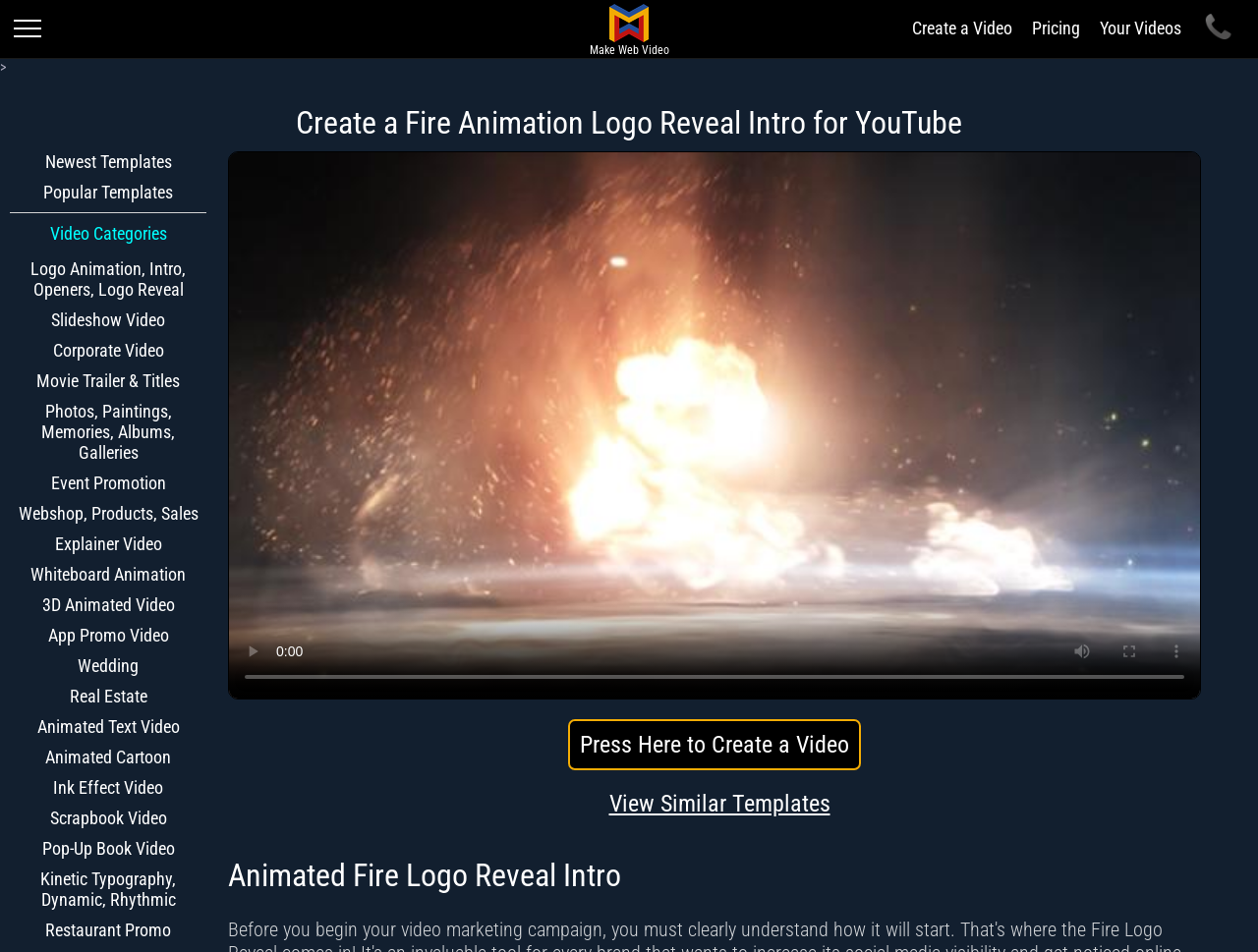What is the language of the website? Examine the screenshot and reply using just one word or a brief phrase.

Multiple languages